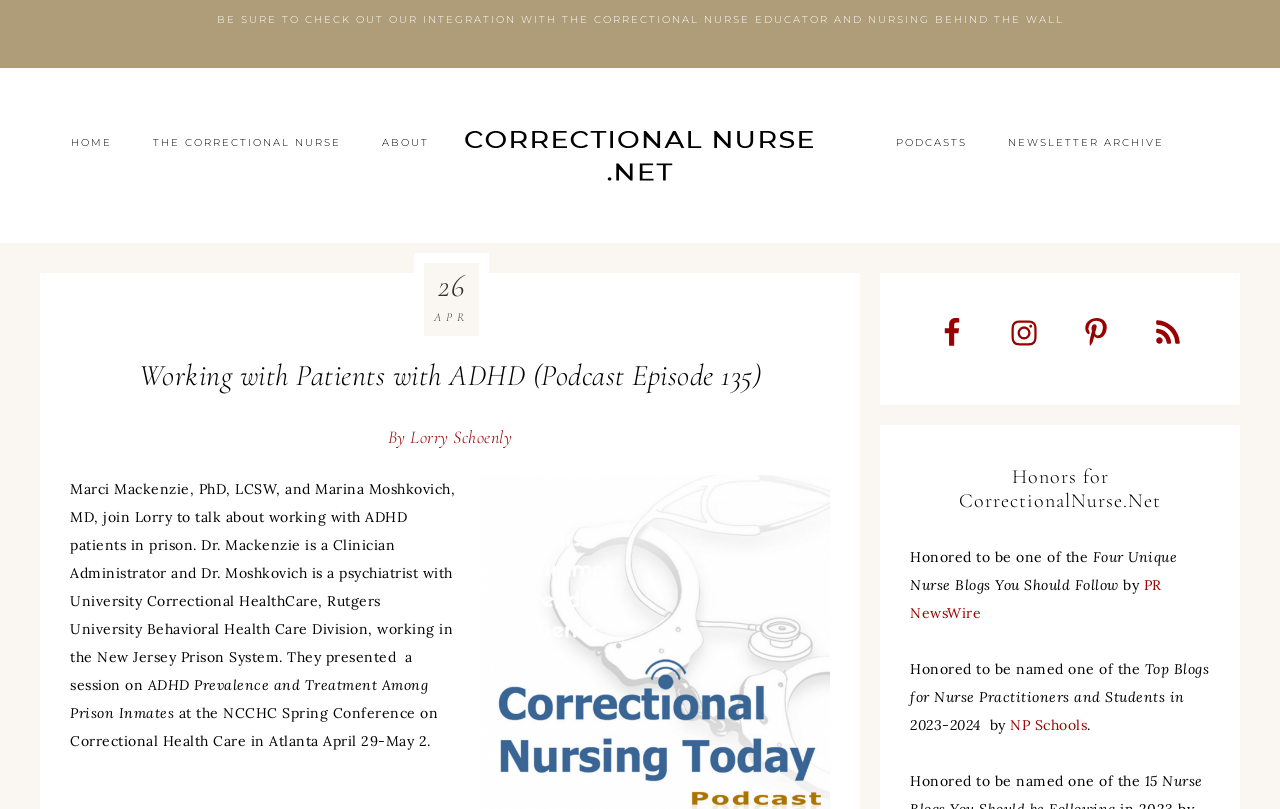What is the name of the website?
Provide a detailed and extensive answer to the question.

The name of the website can be determined by looking at the text 'Honors for CorrectionalNurse.Net' which mentions the name of the website.